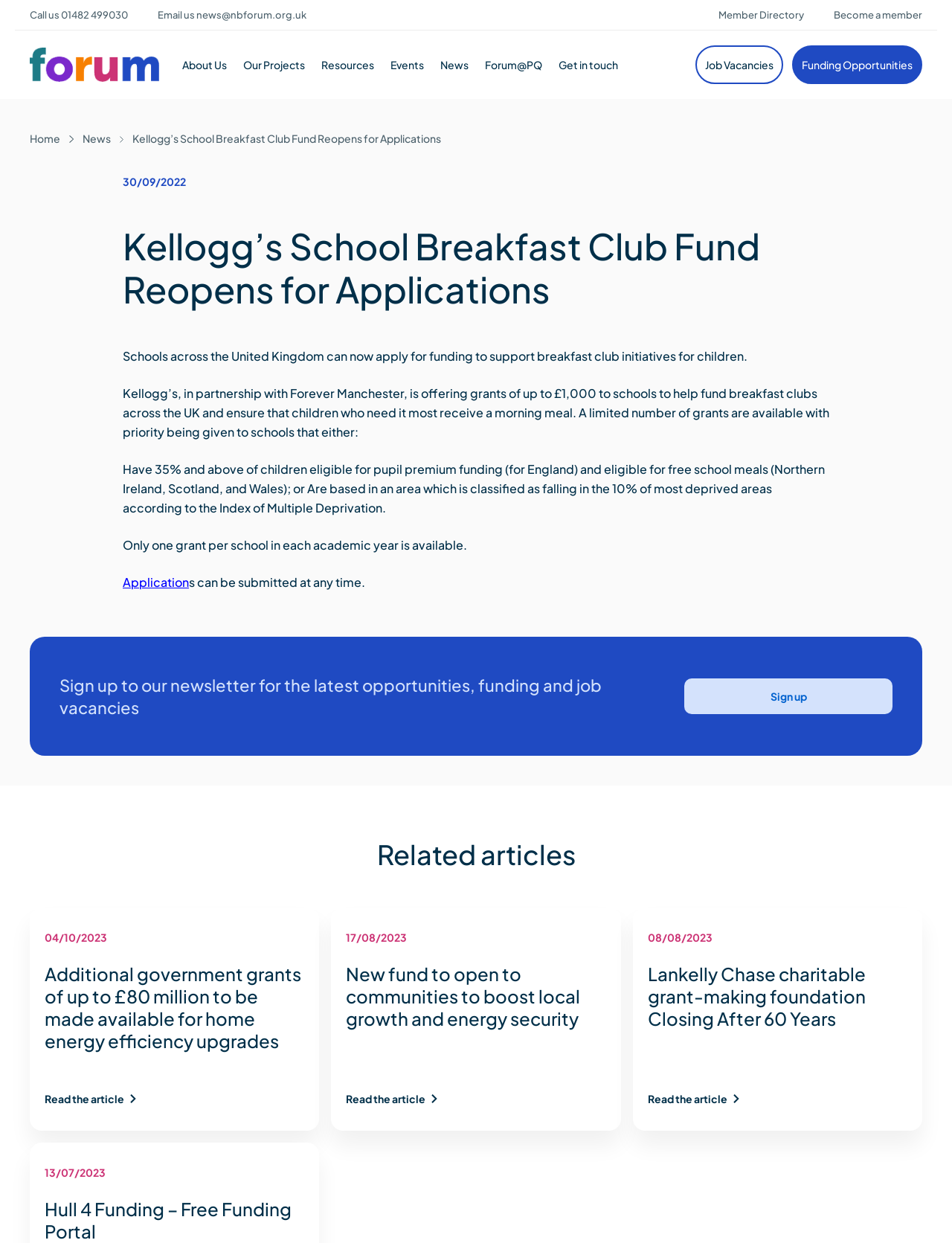Describe all the visual and textual components of the webpage comprehensively.

This webpage appears to be a news article or blog post from a forum or organization focused on funding opportunities and news related to schools and education. 

At the top of the page, there are four links: "Call us", "Email us", "Member Directory", and "Become a member", which are likely part of the website's navigation. Below these links, there is a banner with a link to the "Forum" section of the website, accompanied by an image.

The main content of the page is divided into sections. The first section has a heading that reads "Kellogg’s School Breakfast Club Fund Reopens for Applications" and provides information about the funding opportunity, including eligibility criteria and application details. 

Below this section, there is a heading that reads "Sign up to our newsletter for the latest opportunities, funding and job vacancies" with a link to sign up. 

The next section is titled "Related articles" and features a list of four news articles with headings, dates, and links to read the full articles. Each article has an accompanying image. 

Overall, the webpage appears to be a resource for schools and educators to find funding opportunities and stay up-to-date on relevant news and events.